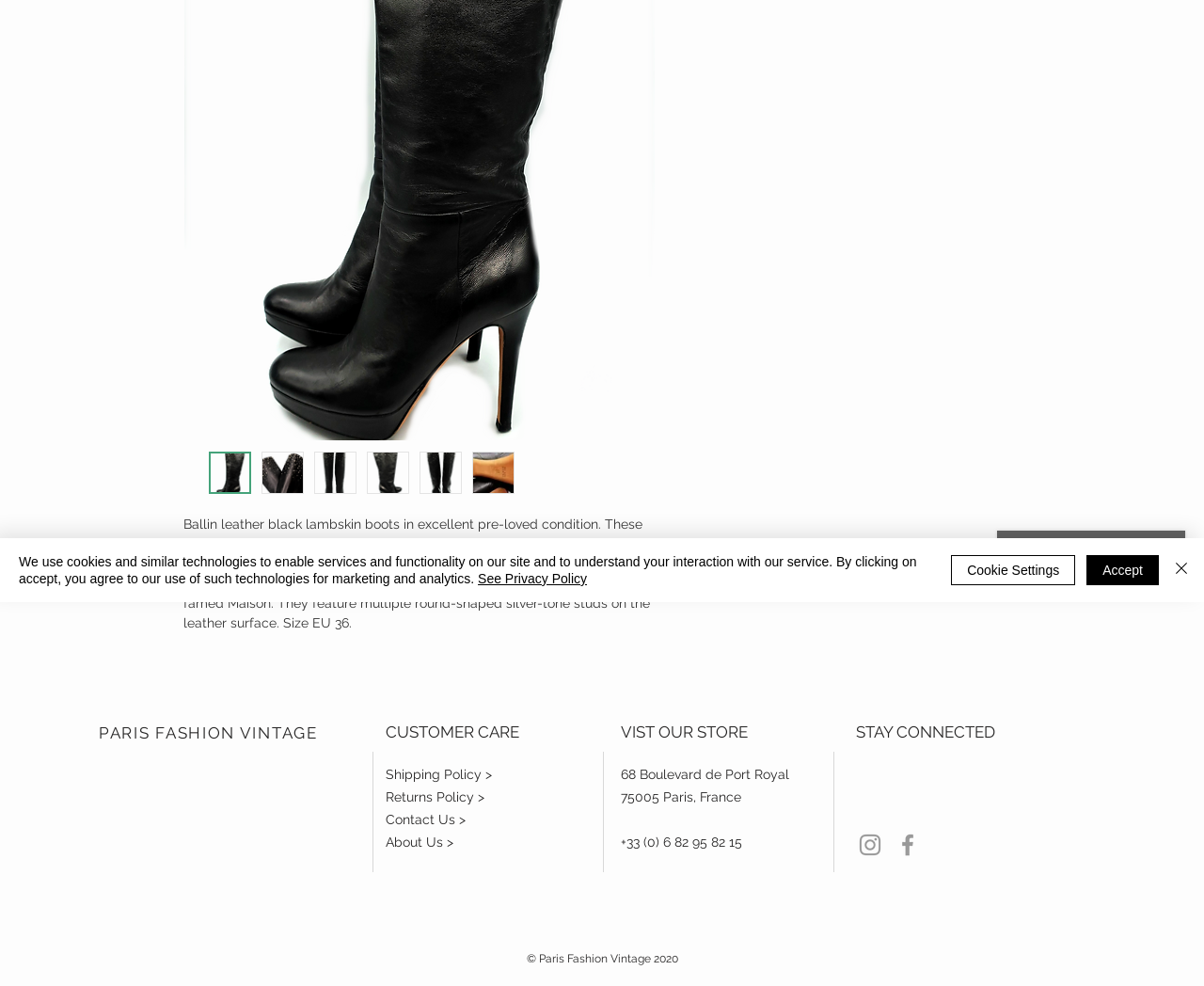Determine the bounding box for the UI element described here: "1:00 pm Aerial Class".

None